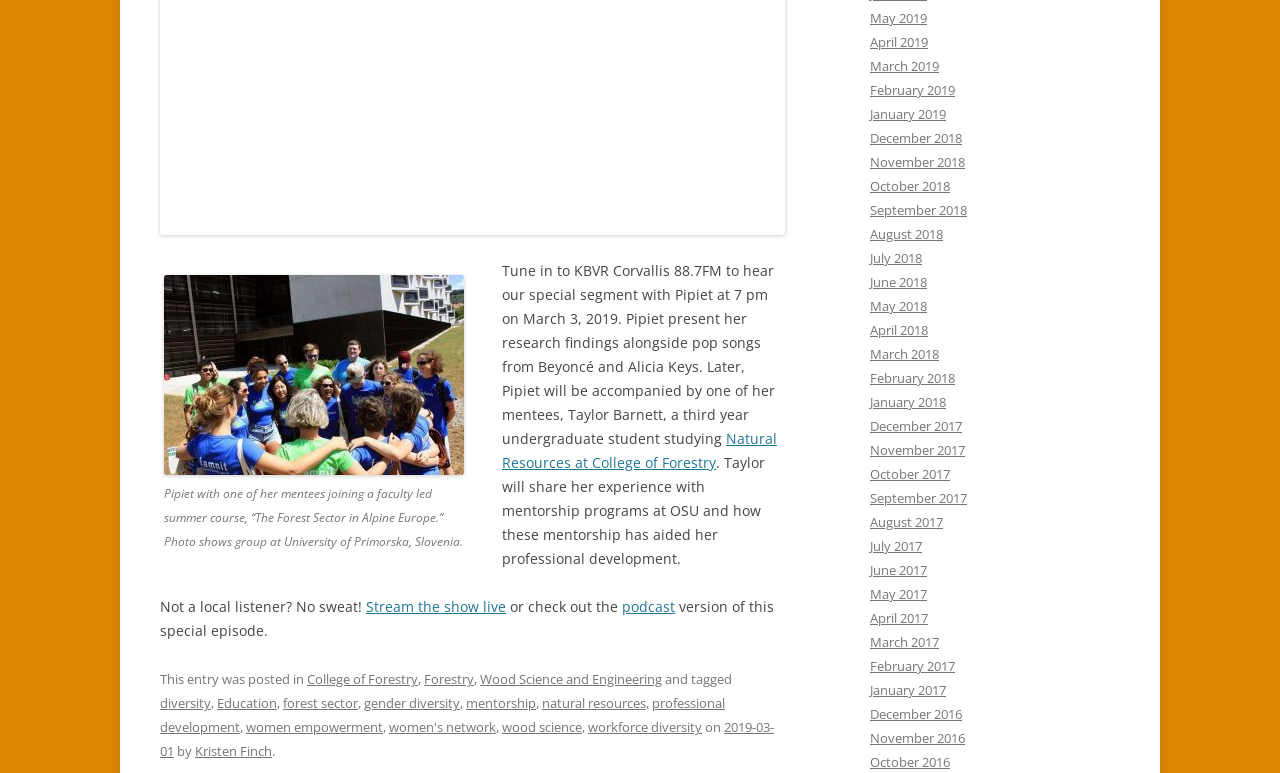Specify the bounding box coordinates for the region that must be clicked to perform the given instruction: "Check out the podcast version of this special episode".

[0.486, 0.773, 0.527, 0.797]